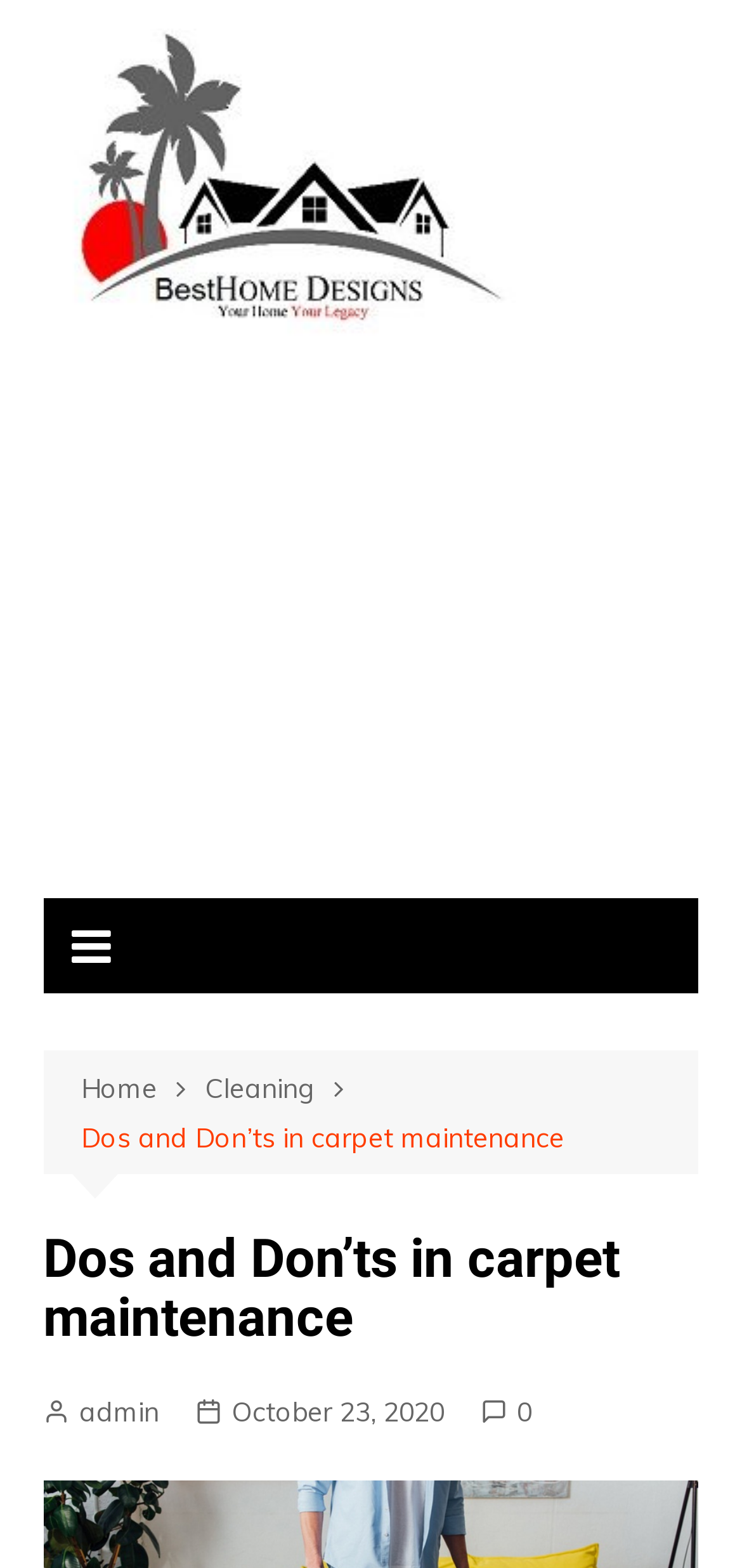Locate the bounding box coordinates of the element I should click to achieve the following instruction: "view article details".

[0.058, 0.785, 0.942, 0.86]